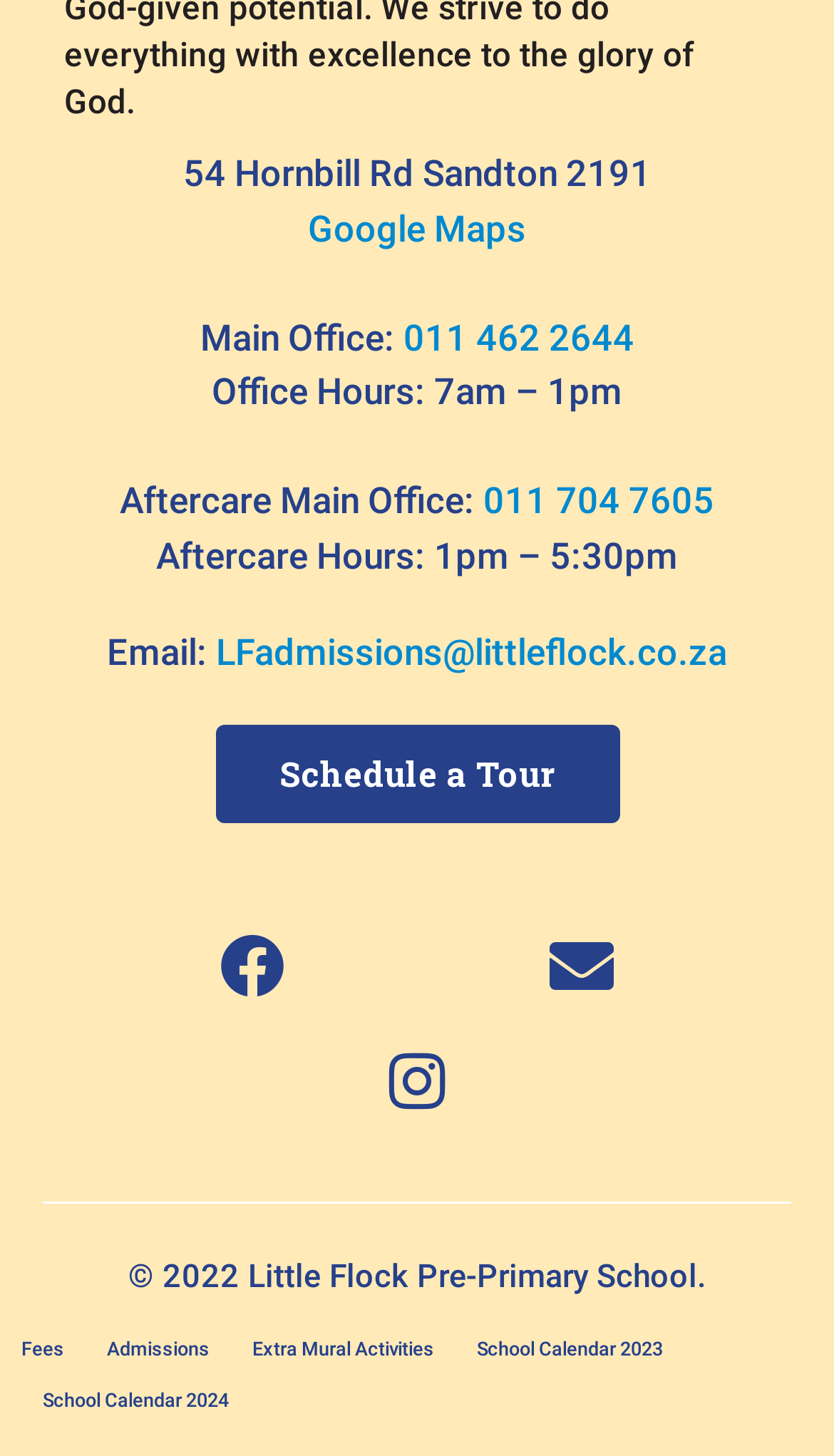Kindly provide the bounding box coordinates of the section you need to click on to fulfill the given instruction: "Visit Facebook page".

[0.233, 0.624, 0.372, 0.703]